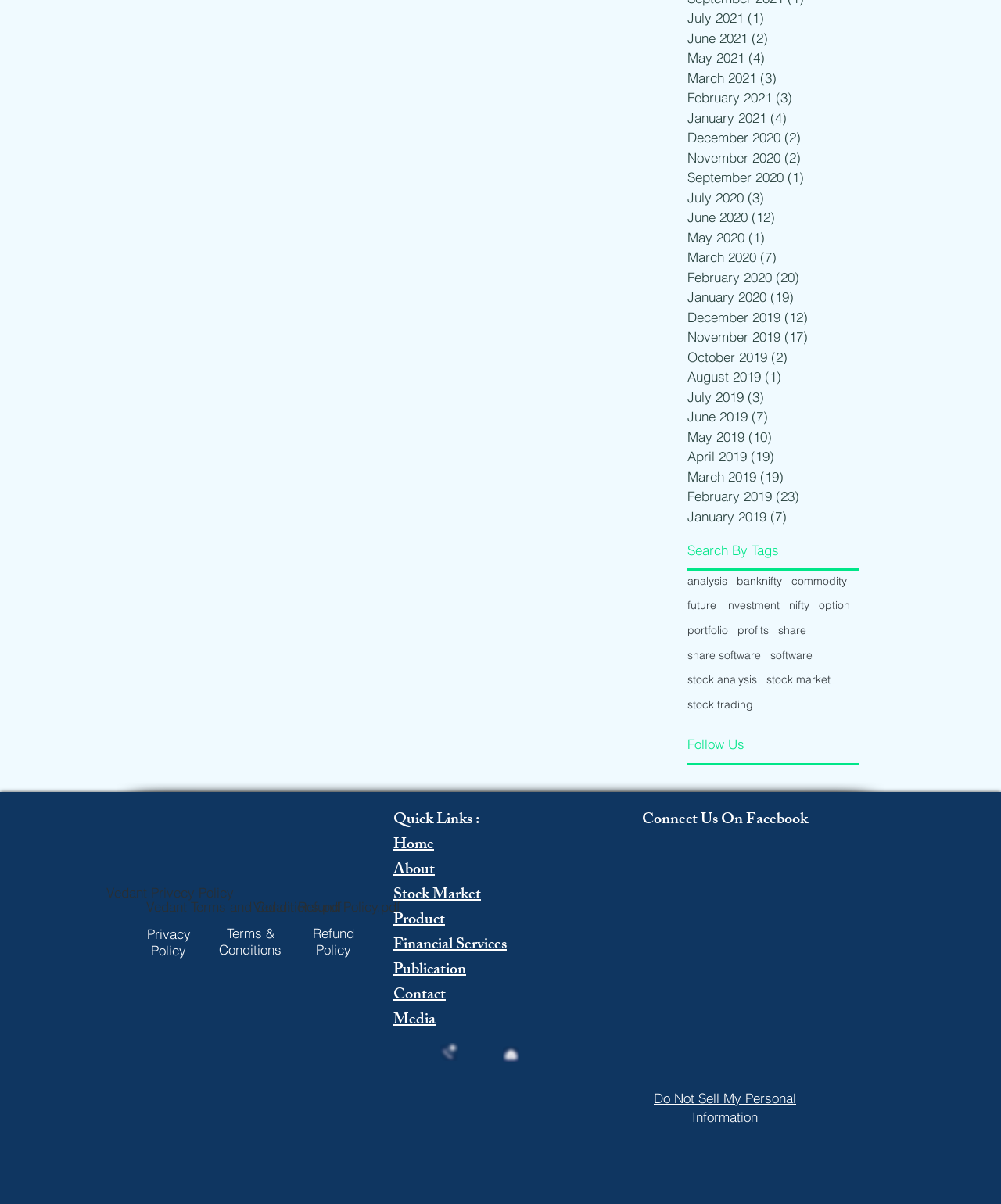What is the purpose of the 'Quick Links' section?
Refer to the image and give a detailed answer to the query.

The 'Quick Links' section provides users with quick access to important pages on the website, such as the home page, about page, stock market page, product page, financial services page, publication page, and contact media page.